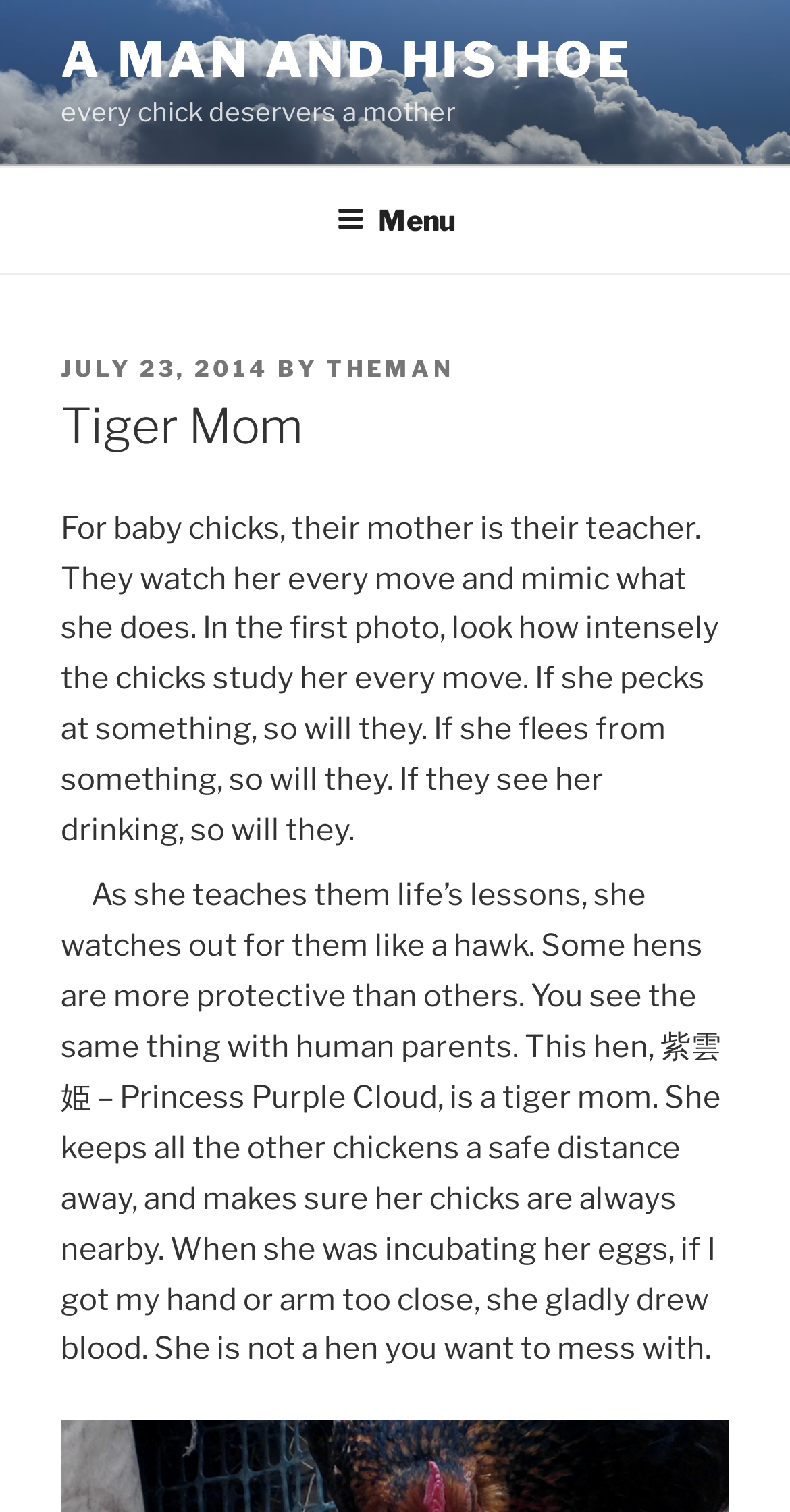Determine the bounding box coordinates for the UI element with the following description: "July 23, 2014". The coordinates should be four float numbers between 0 and 1, represented as [left, top, right, bottom].

[0.077, 0.234, 0.341, 0.253]